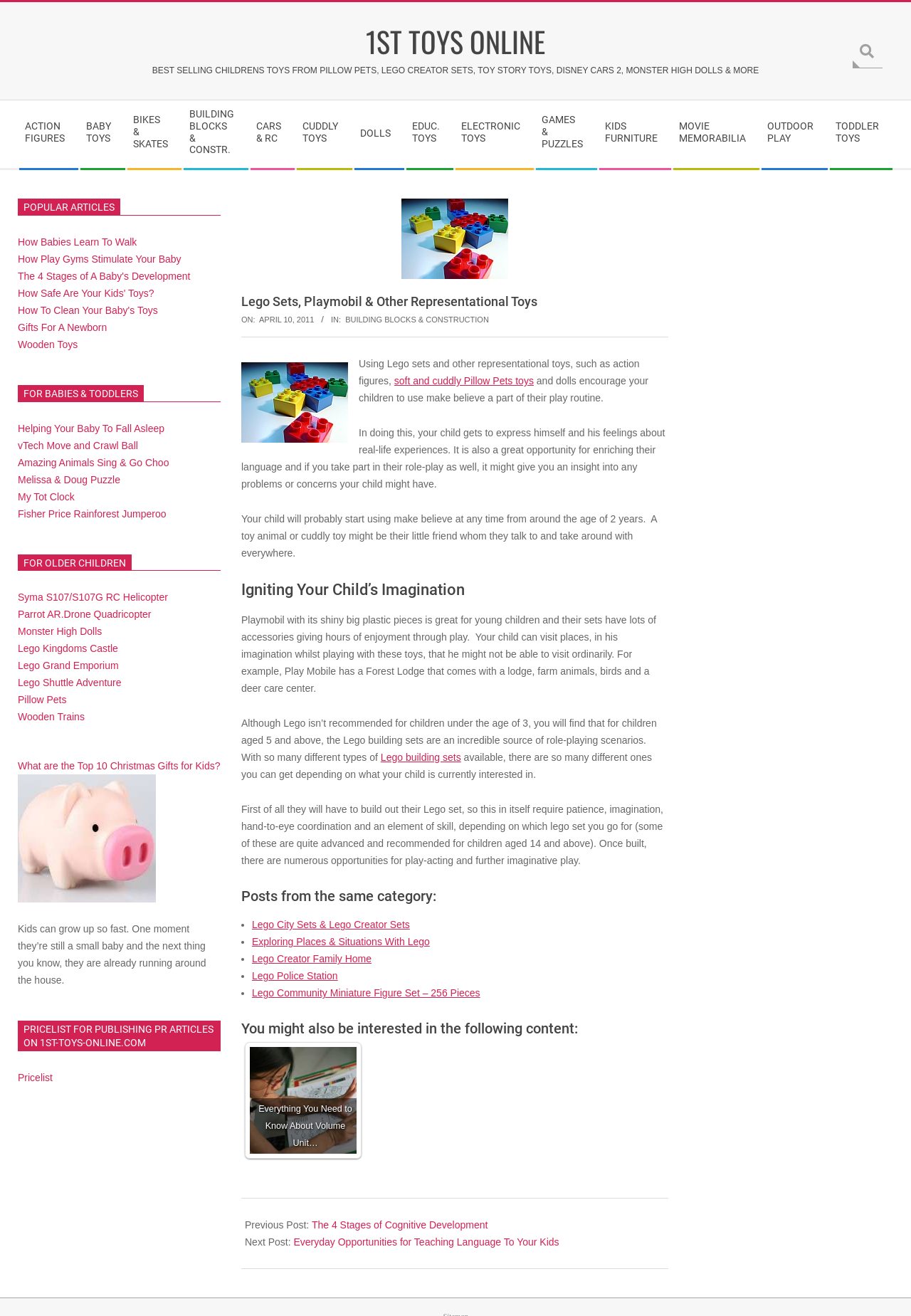Please identify the bounding box coordinates of the clickable region that I should interact with to perform the following instruction: "Read about Lego Sets, Playmobil & Other Representational Toys". The coordinates should be expressed as four float numbers between 0 and 1, i.e., [left, top, right, bottom].

[0.265, 0.223, 0.734, 0.236]